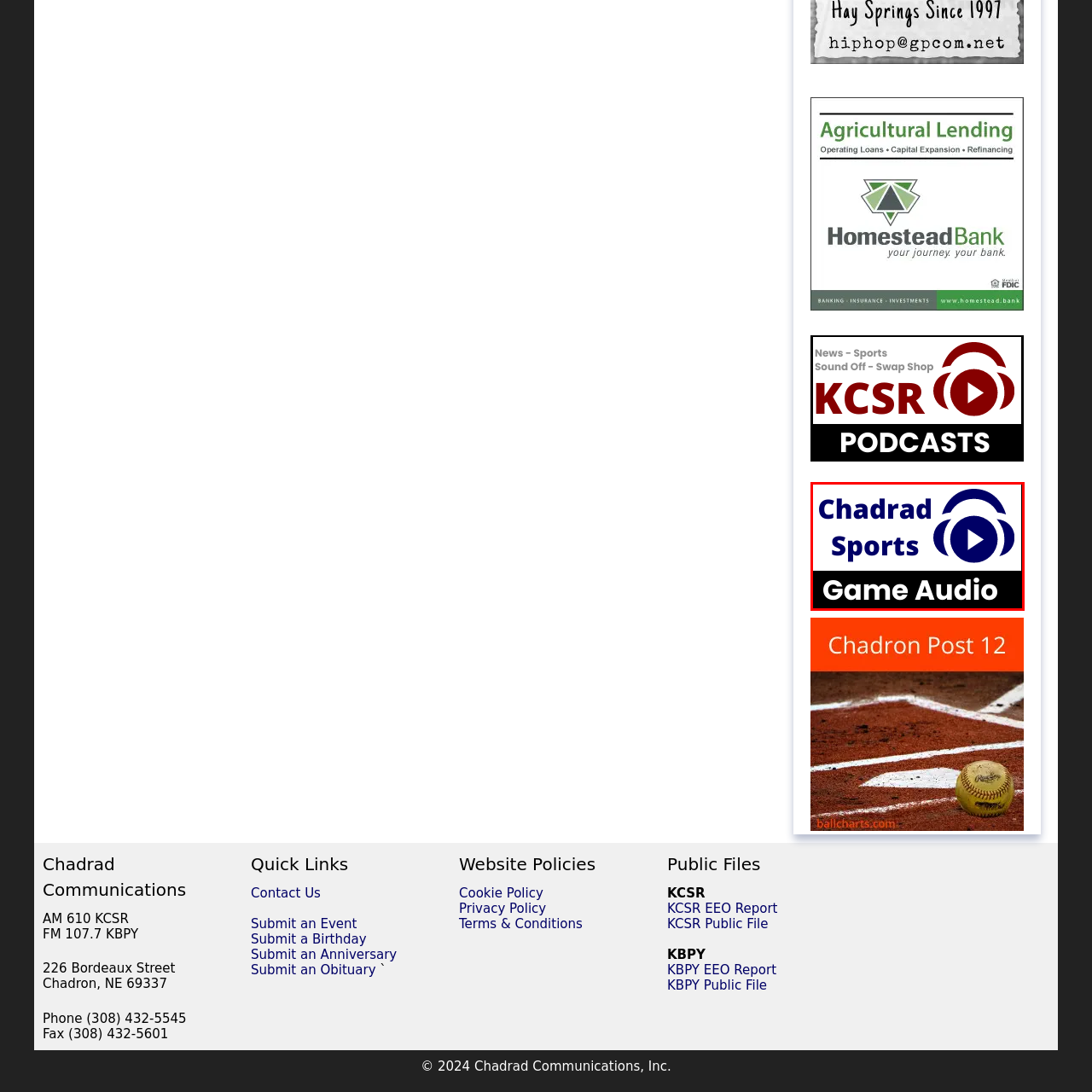Direct your attention to the zone enclosed by the orange box, What is the role of 'Game Audio'? 
Give your response in a single word or phrase.

Audio broadcasting platform